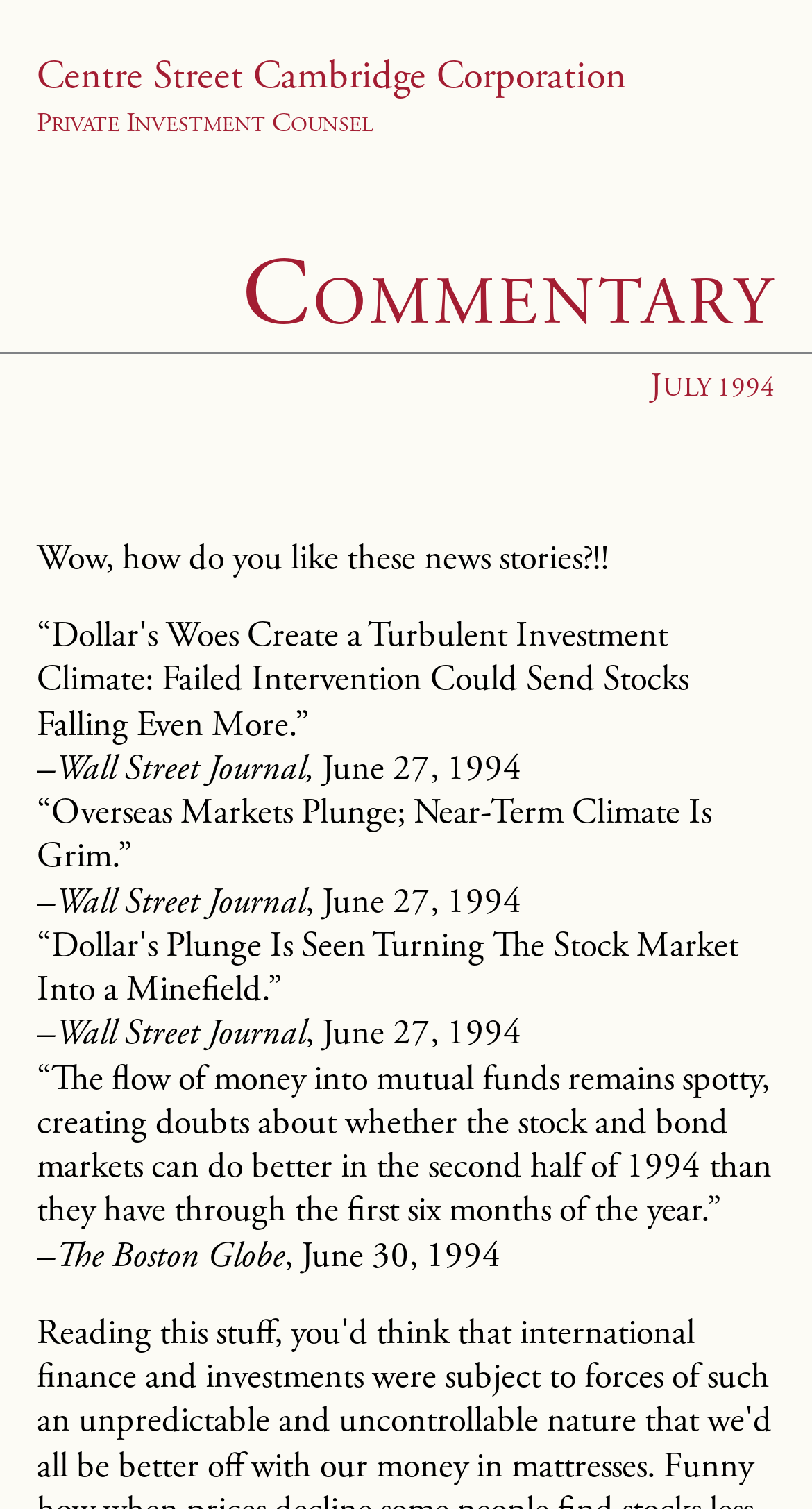What is the source of the news story?
Use the information from the image to give a detailed answer to the question.

The answer can be found in the StaticText element with bounding box coordinates [0.045, 0.582, 0.376, 0.612], which contains the text '–Wall Street Journal'. This element is a child of the heading element with text 'JULY 1994' and is likely to be a relevant detail on the webpage.